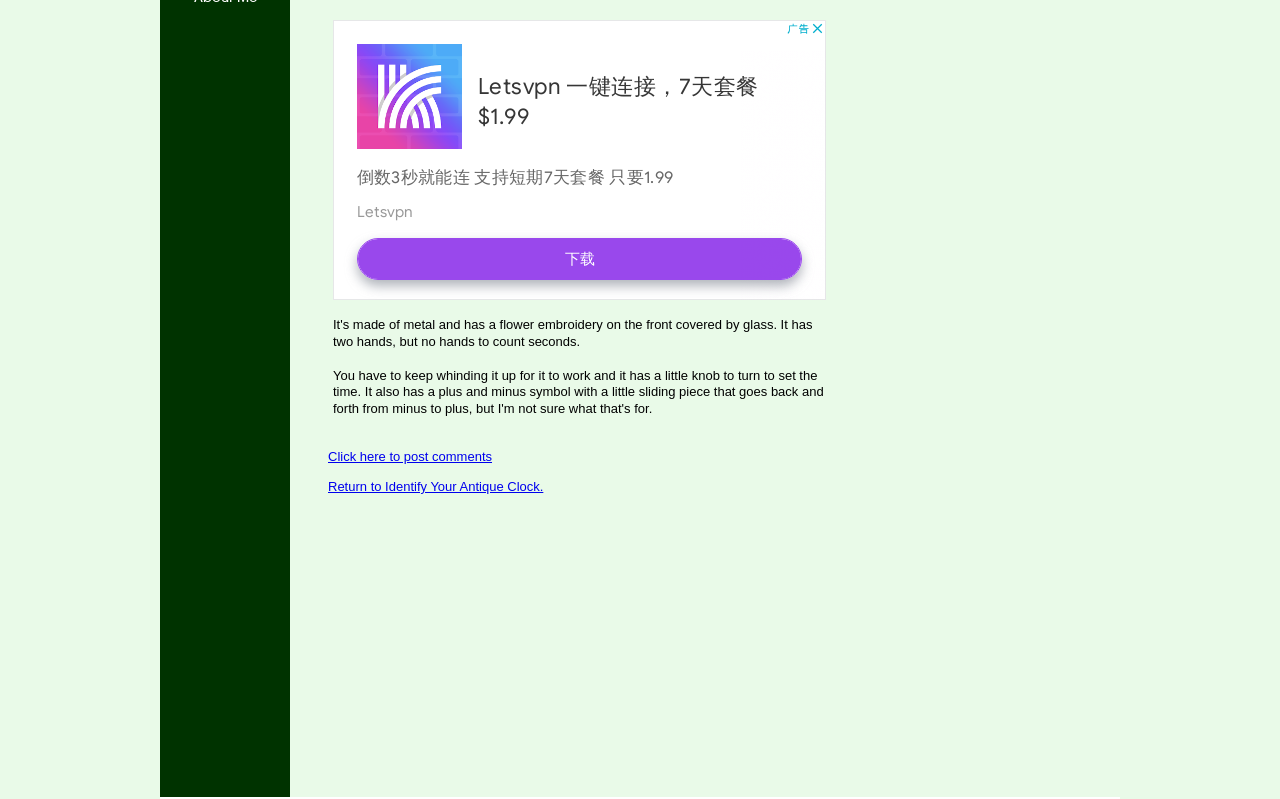Please find the bounding box coordinates (top-left x, top-left y, bottom-right x, bottom-right y) in the screenshot for the UI element described as follows: Click here to post comments

[0.256, 0.562, 0.384, 0.581]